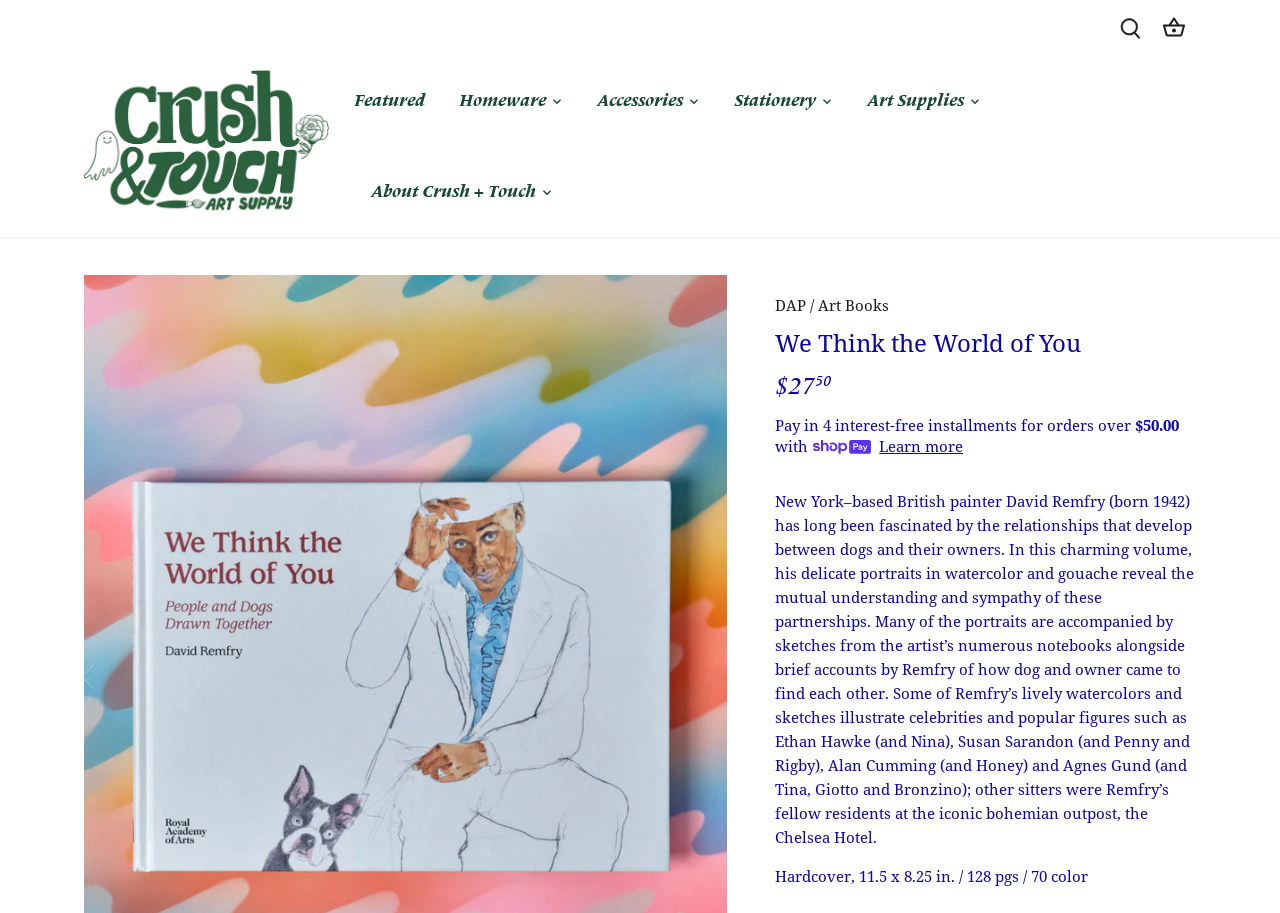Can you provide the bounding box coordinates for the element that should be clicked to implement the instruction: "View featured items"?

[0.276, 0.079, 0.345, 0.141]